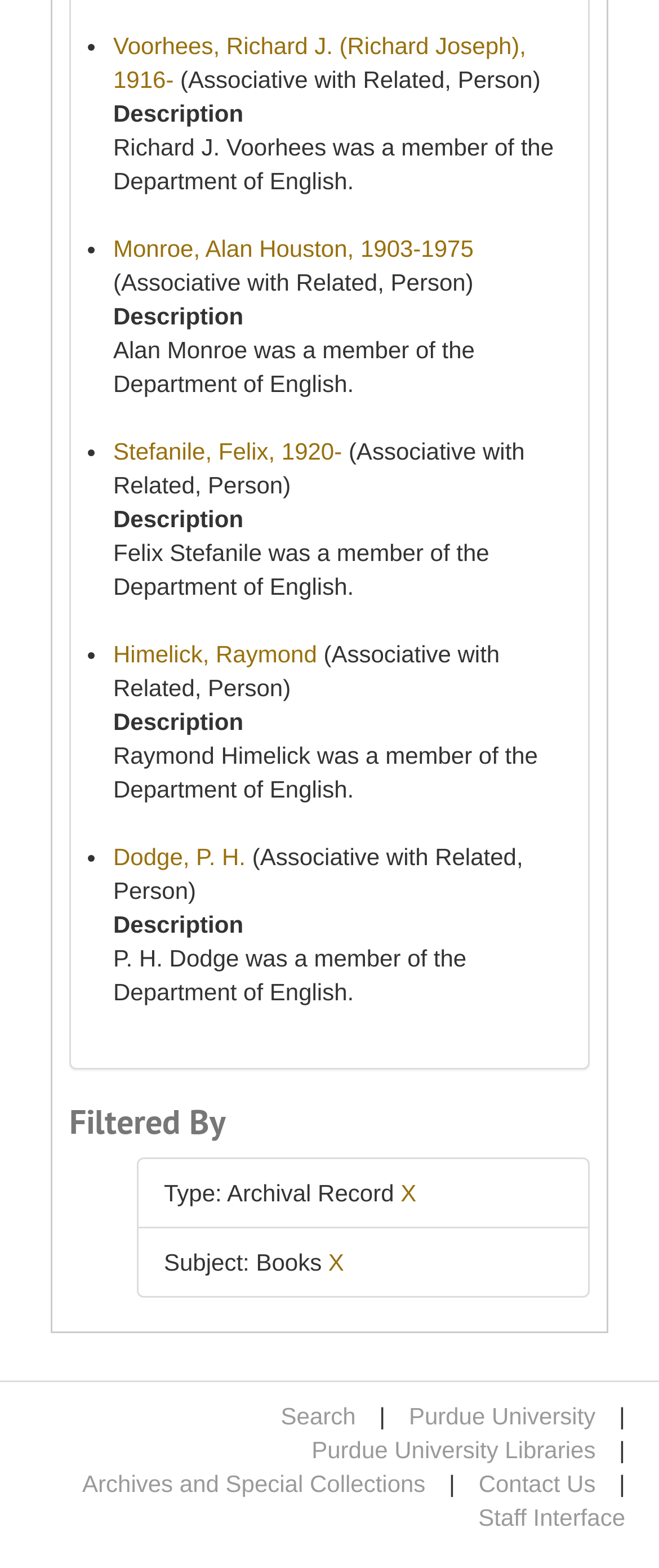Use a single word or phrase to answer the question:
What is the type of record filtered by on this page?

Archival Record